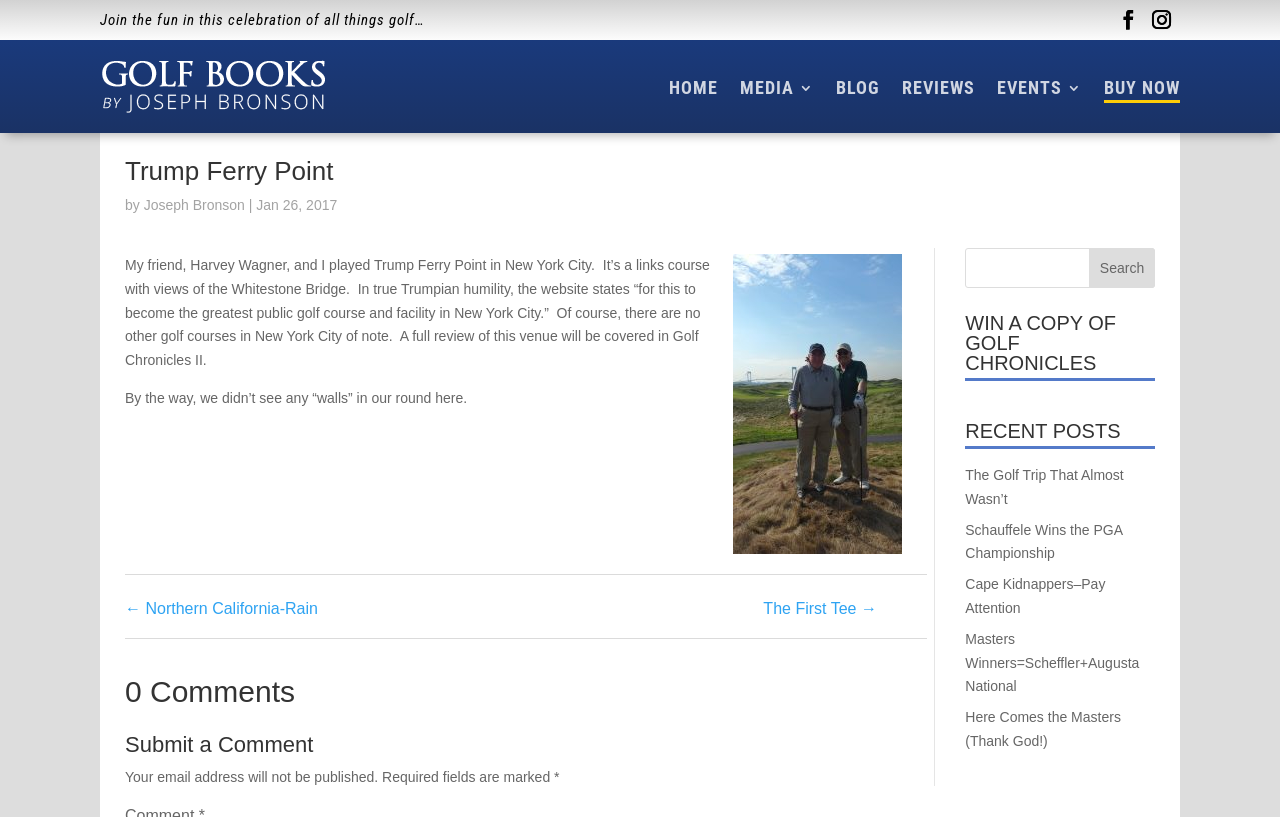Please identify the bounding box coordinates of the element on the webpage that should be clicked to follow this instruction: "Leave a comment". The bounding box coordinates should be given as four float numbers between 0 and 1, formatted as [left, top, right, bottom].

[0.098, 0.899, 0.685, 0.938]